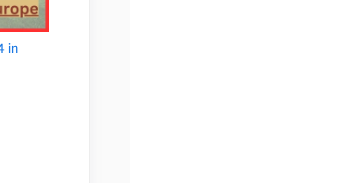Elaborate on all the key elements and details present in the image.

The image features a rectangular graphical element prominently displaying the word "Europe" in bold, stylized text, indicating a focus on this geographical region. Surrounding the text is a decorative border, enhancing its visual appeal. The placement of the text suggests it is part of a larger section or heading on a digital interface, likely related to content focusing on events or information pertinent to Europe. This visual element serves as an eye-catching introductory highlight, drawing attention to relevant discussions or topics within the context of the webpage.